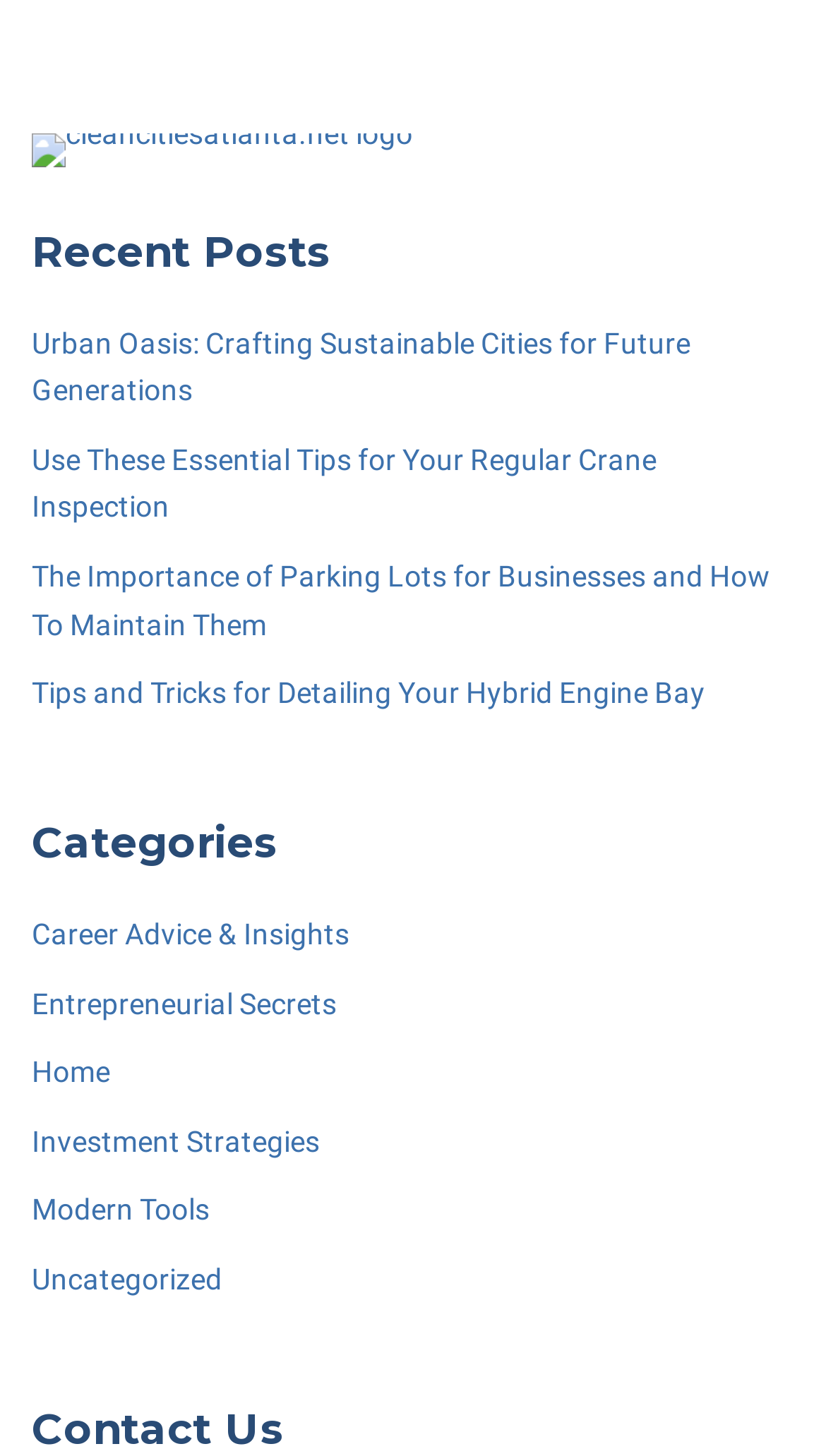Extract the bounding box coordinates of the UI element described by: "Career Advice & Insights". The coordinates should include four float numbers ranging from 0 to 1, e.g., [left, top, right, bottom].

[0.038, 0.63, 0.423, 0.653]